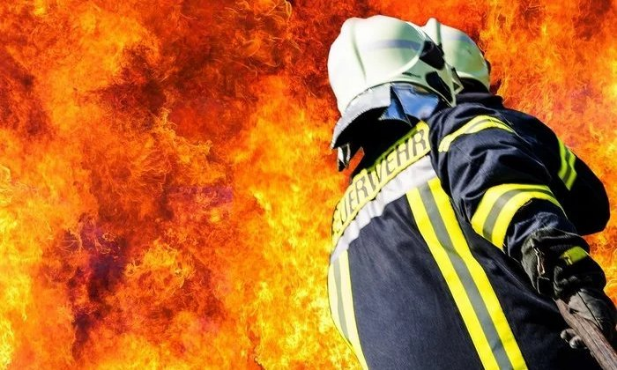What is the image conveying about first responders?
Give a single word or phrase answer based on the content of the image.

Their courage